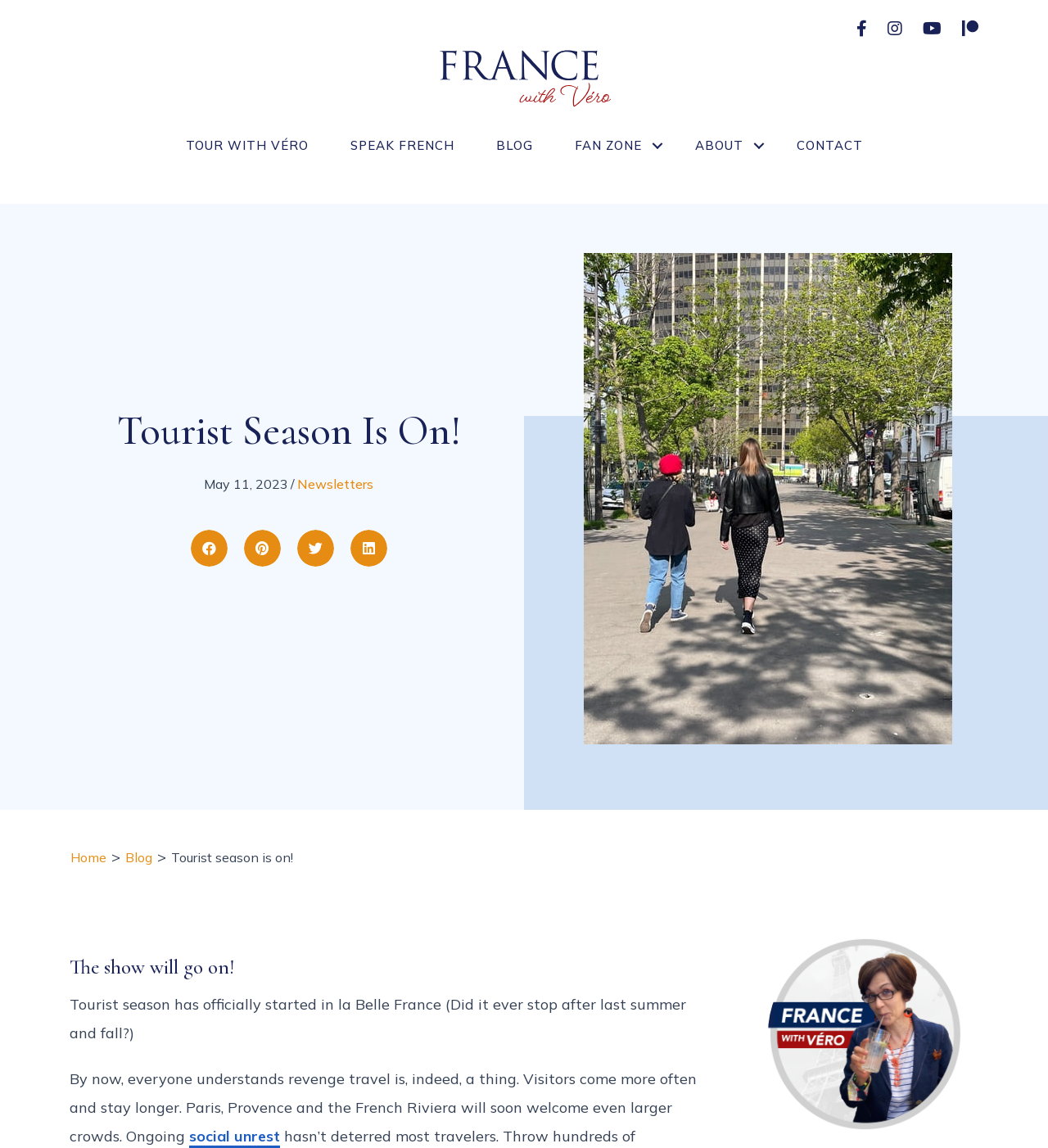Locate the bounding box coordinates of the element that needs to be clicked to carry out the instruction: "Click on the 'Share on Facebook' link". The coordinates should be given as four float numbers ranging from 0 to 1, i.e., [left, top, right, bottom].

[0.182, 0.462, 0.217, 0.494]